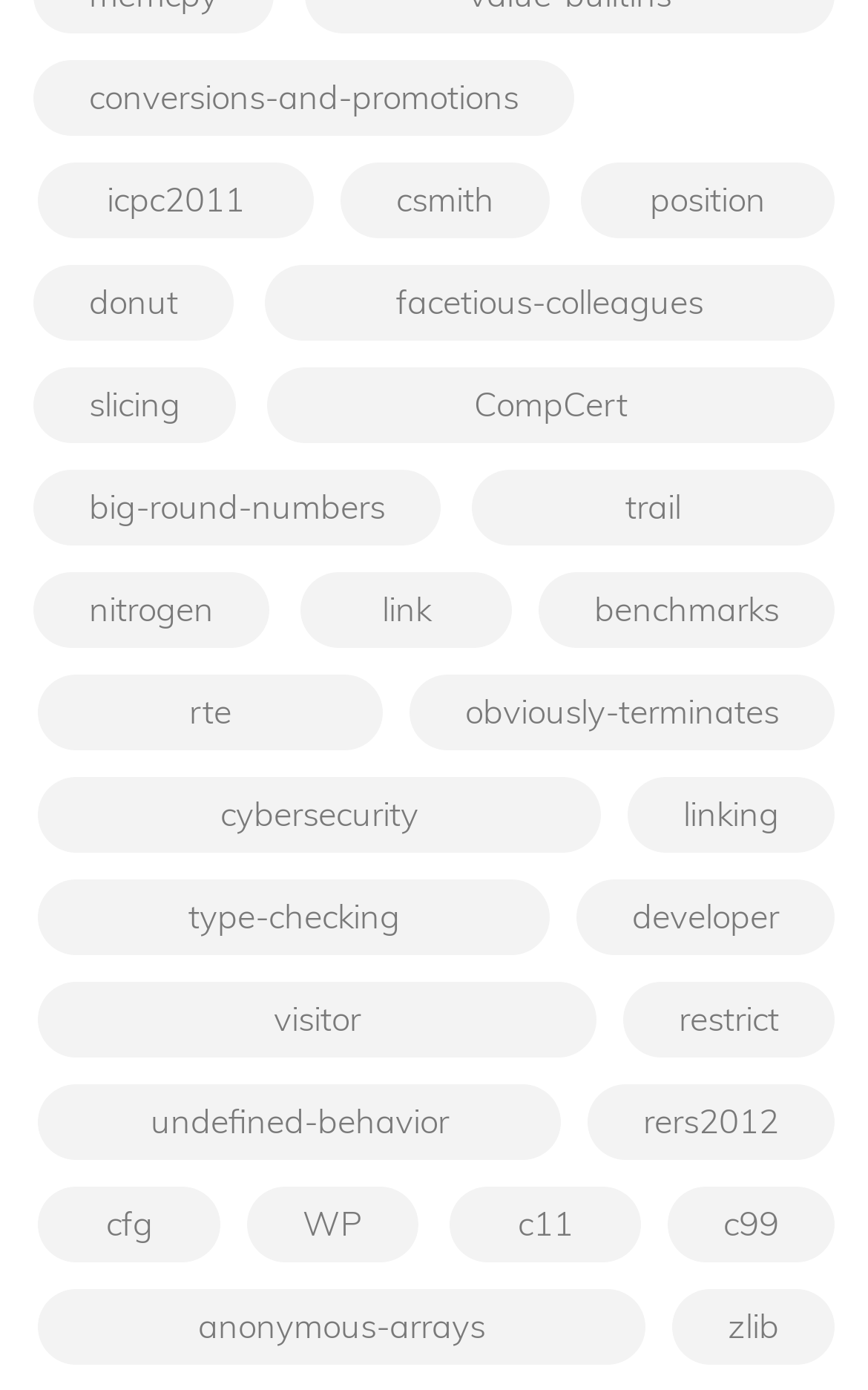Please determine the bounding box coordinates for the UI element described as: "visitor".

[0.044, 0.681, 0.687, 0.735]